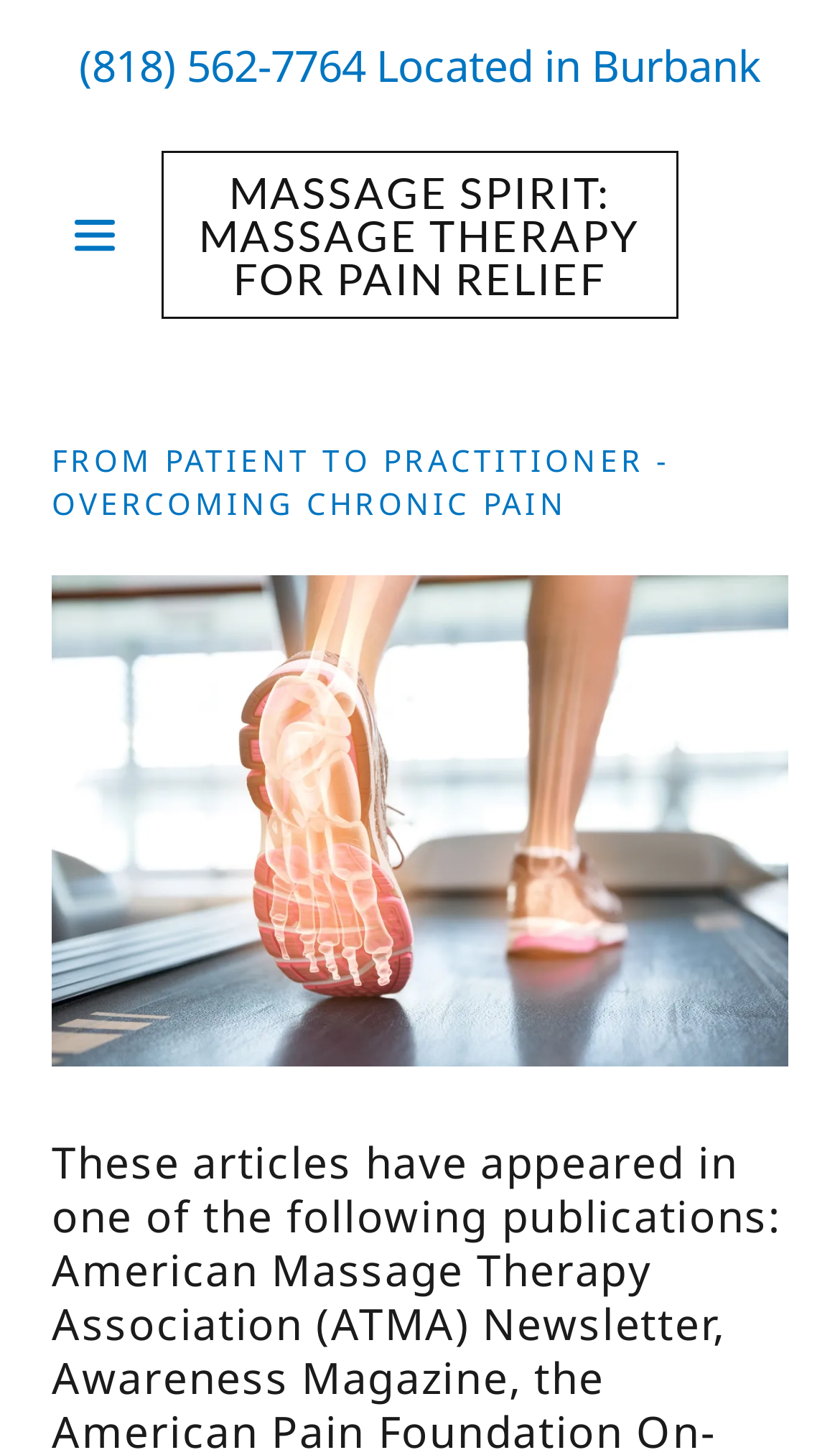Respond with a single word or short phrase to the following question: 
Where is the business located?

Burbank